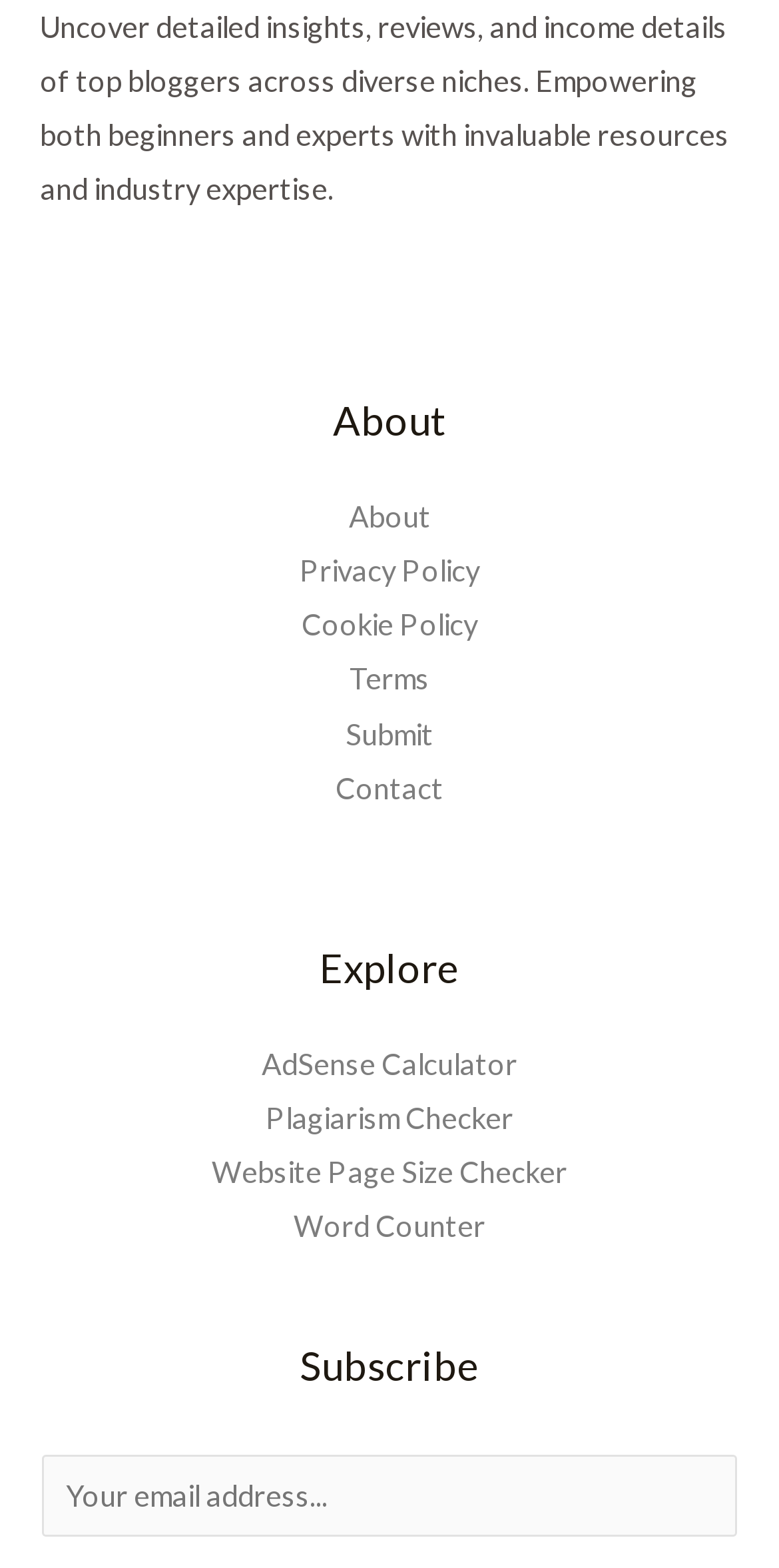How many textboxes are present on the webpage?
Kindly offer a detailed explanation using the data available in the image.

There is only one textbox present on the webpage, which is labeled 'Email *' and is required, located in the 'Subscribe' section.